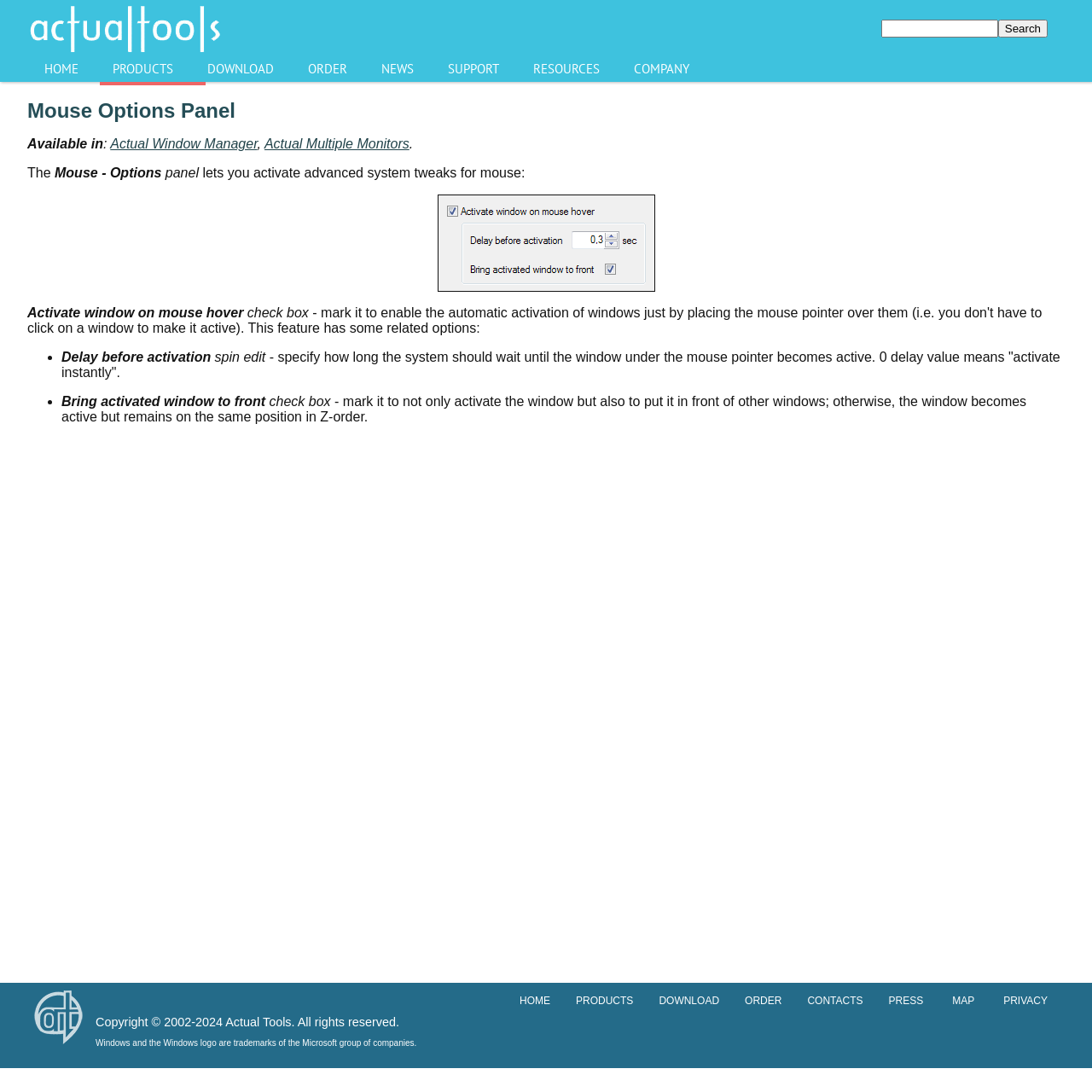Locate the bounding box coordinates of the area that needs to be clicked to fulfill the following instruction: "Activate window on mouse hover". The coordinates should be in the format of four float numbers between 0 and 1, namely [left, top, right, bottom].

[0.025, 0.28, 0.223, 0.293]